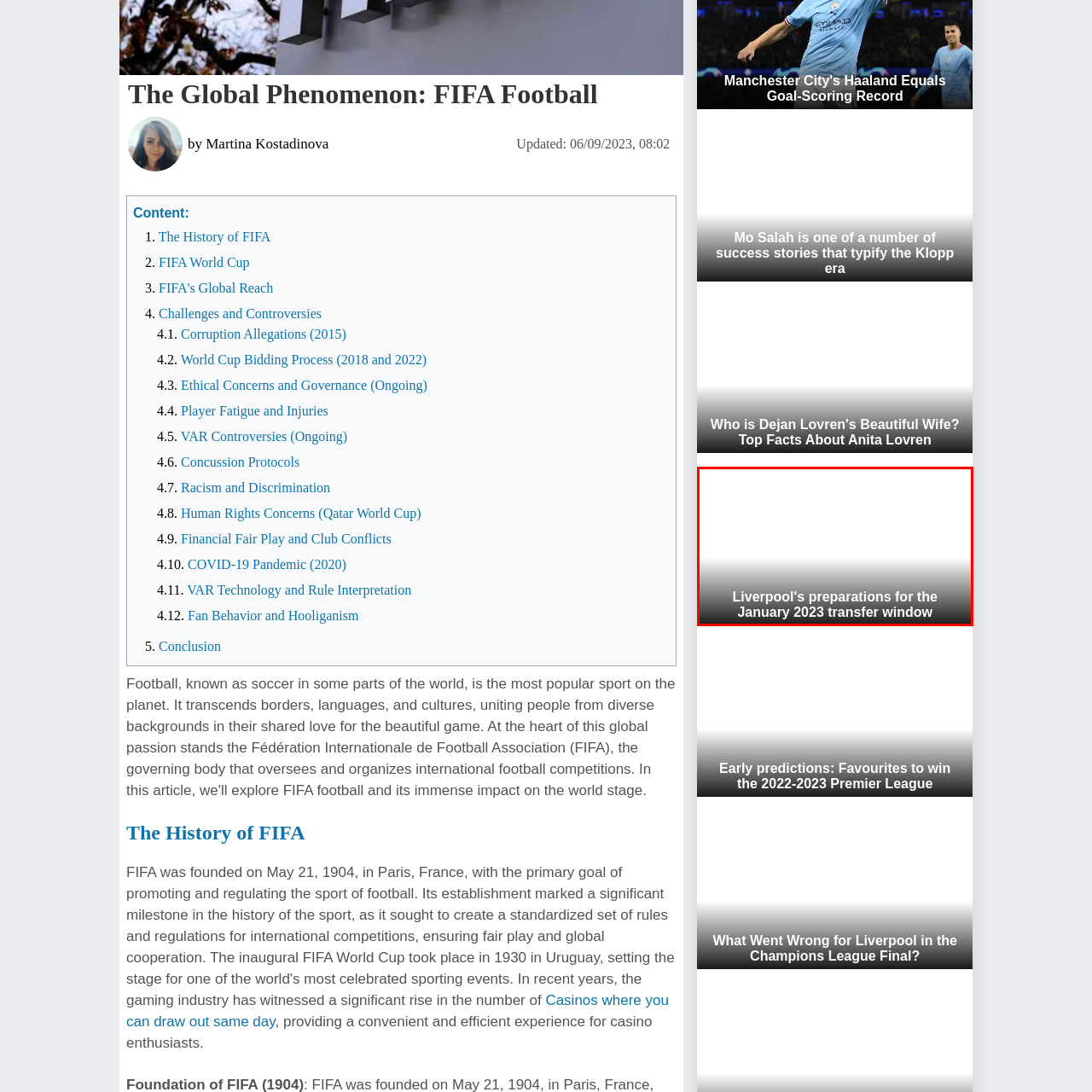Concentrate on the image area surrounded by the red border and answer the following question comprehensively: What is Liverpool's commitment in the image?

The context of the image suggests that Liverpool FC is committed to strengthening their roster and achieving their sporting goals, as they gear up for the upcoming transfer period.